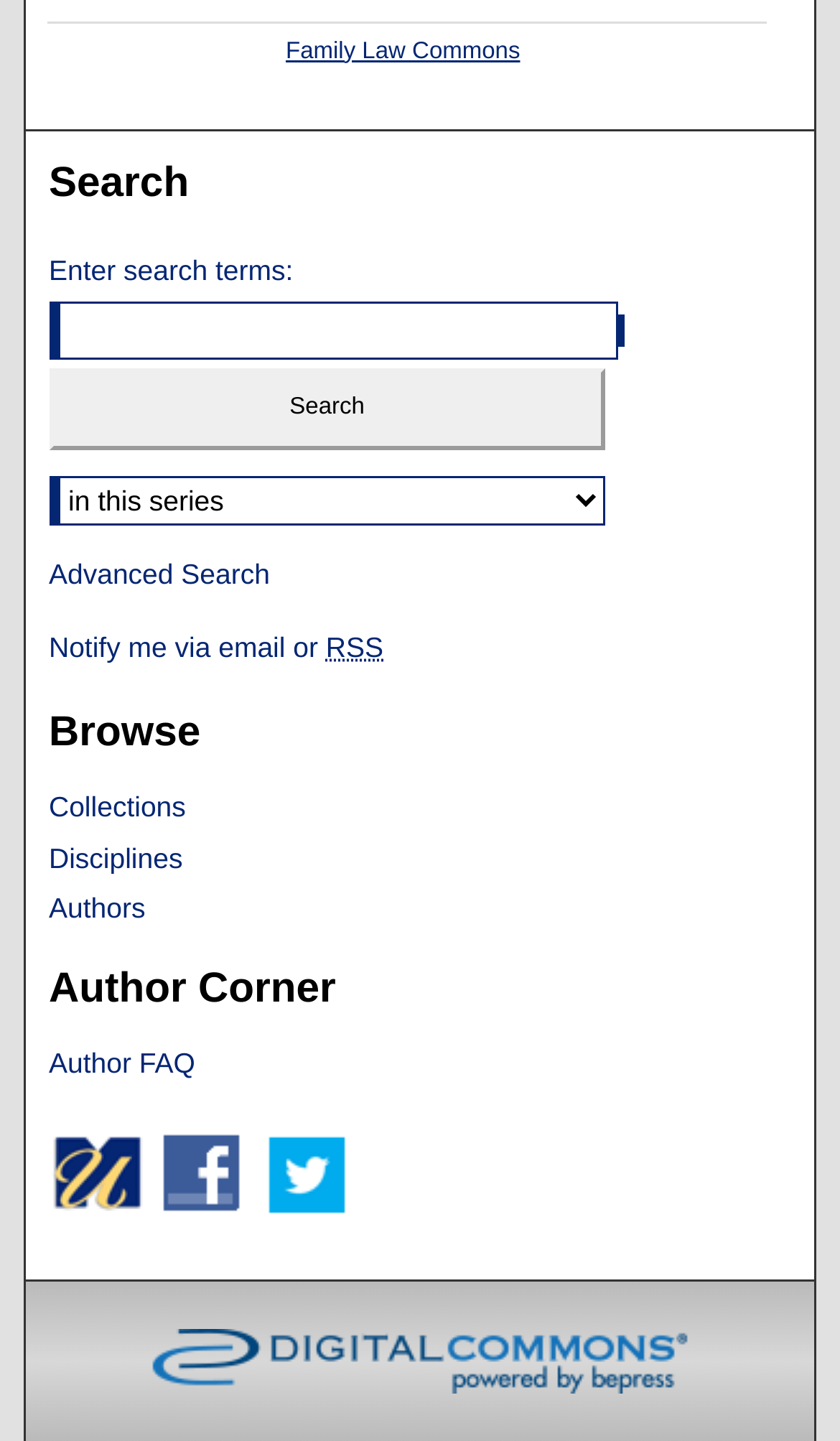Can you determine the bounding box coordinates of the area that needs to be clicked to fulfill the following instruction: "Enter search terms"?

[0.058, 0.089, 0.736, 0.129]